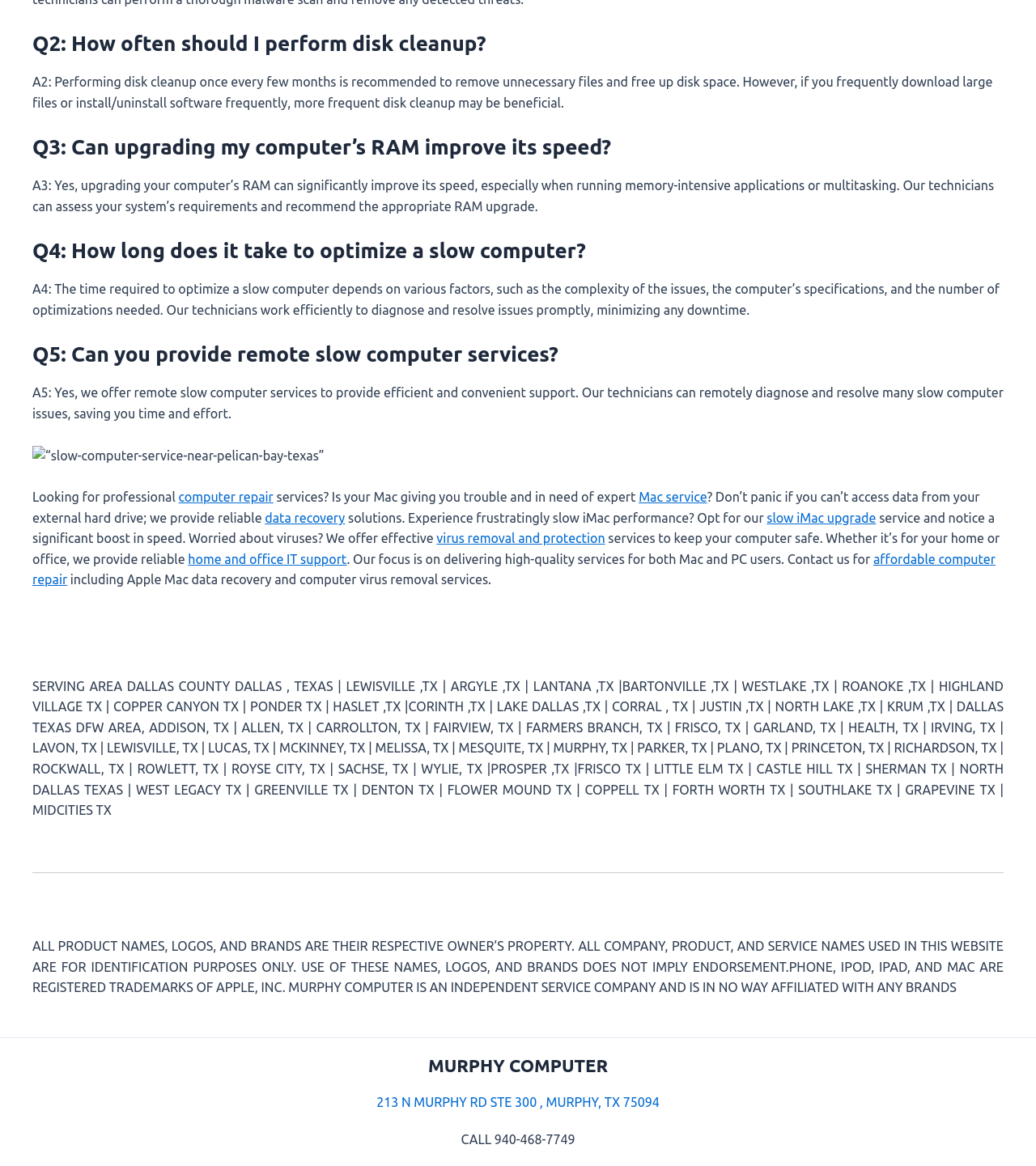Please determine the bounding box coordinates of the element to click on in order to accomplish the following task: "Click the 'virus removal and protection' link". Ensure the coordinates are four float numbers ranging from 0 to 1, i.e., [left, top, right, bottom].

[0.421, 0.455, 0.584, 0.468]